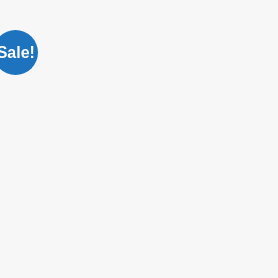Detail the scene depicted in the image with as much precision as possible.

The image displays a vibrant blue circular badge prominently featuring the text "Sale!" in a bold, white font. This eye-catching label indicates that there is a promotional discount or special offer available on selected products. Positioned within a visually appealing layout, the badge enhances the overall attractiveness of the product display, aiming to draw customers' attention to ongoing sales within the fire equipment and accessories category, particularly highlighting items like fire blankets and extinguishers. The design emphasizes urgency and excitement surrounding the sale, encouraging shoppers to take advantage of the limited-time offer.